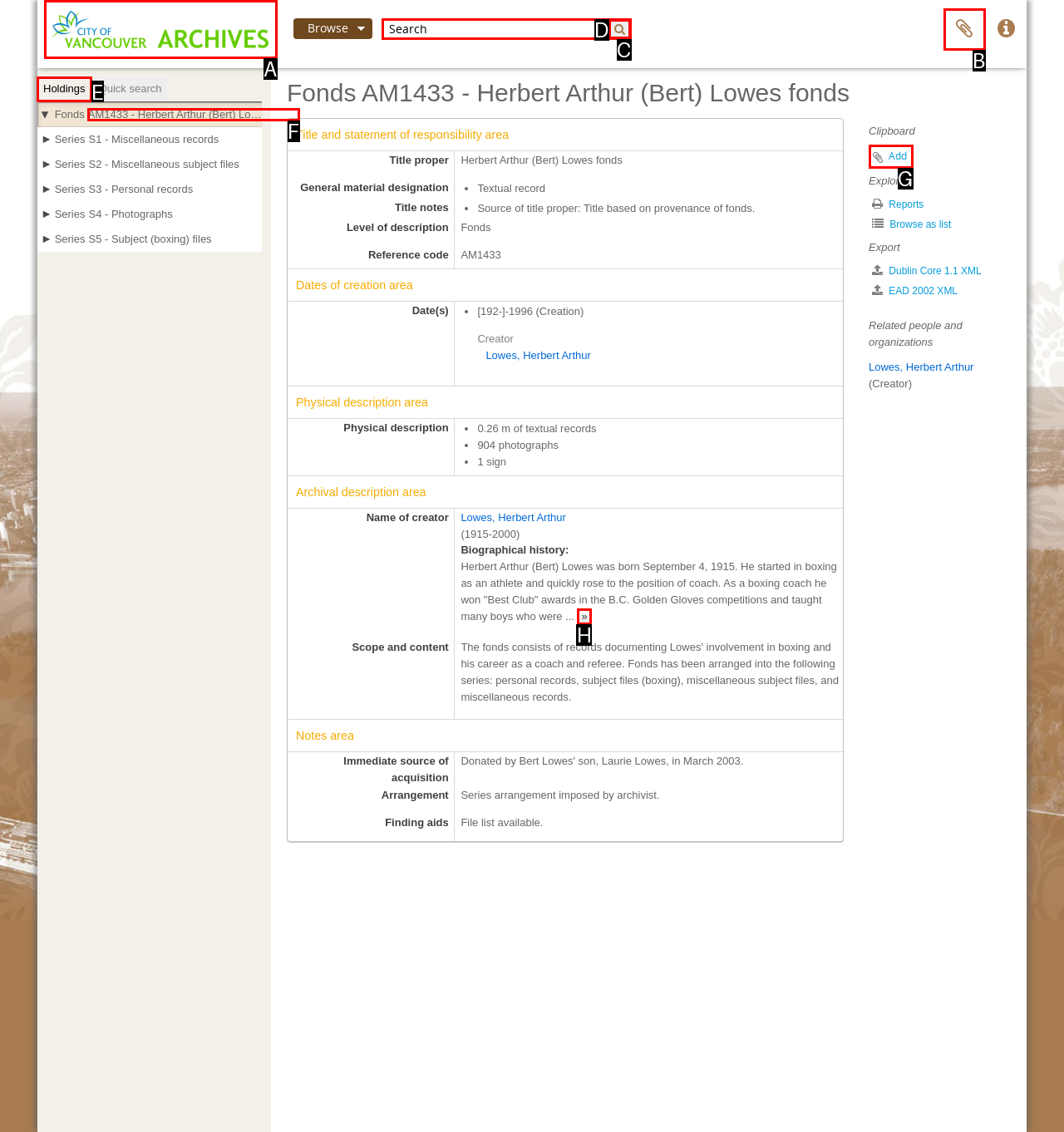Point out which UI element to click to complete this task: Get more information about 'SPIRIT OF JAPAN: Training for Life: Supporting People with Disabilities'
Answer with the letter corresponding to the right option from the available choices.

None